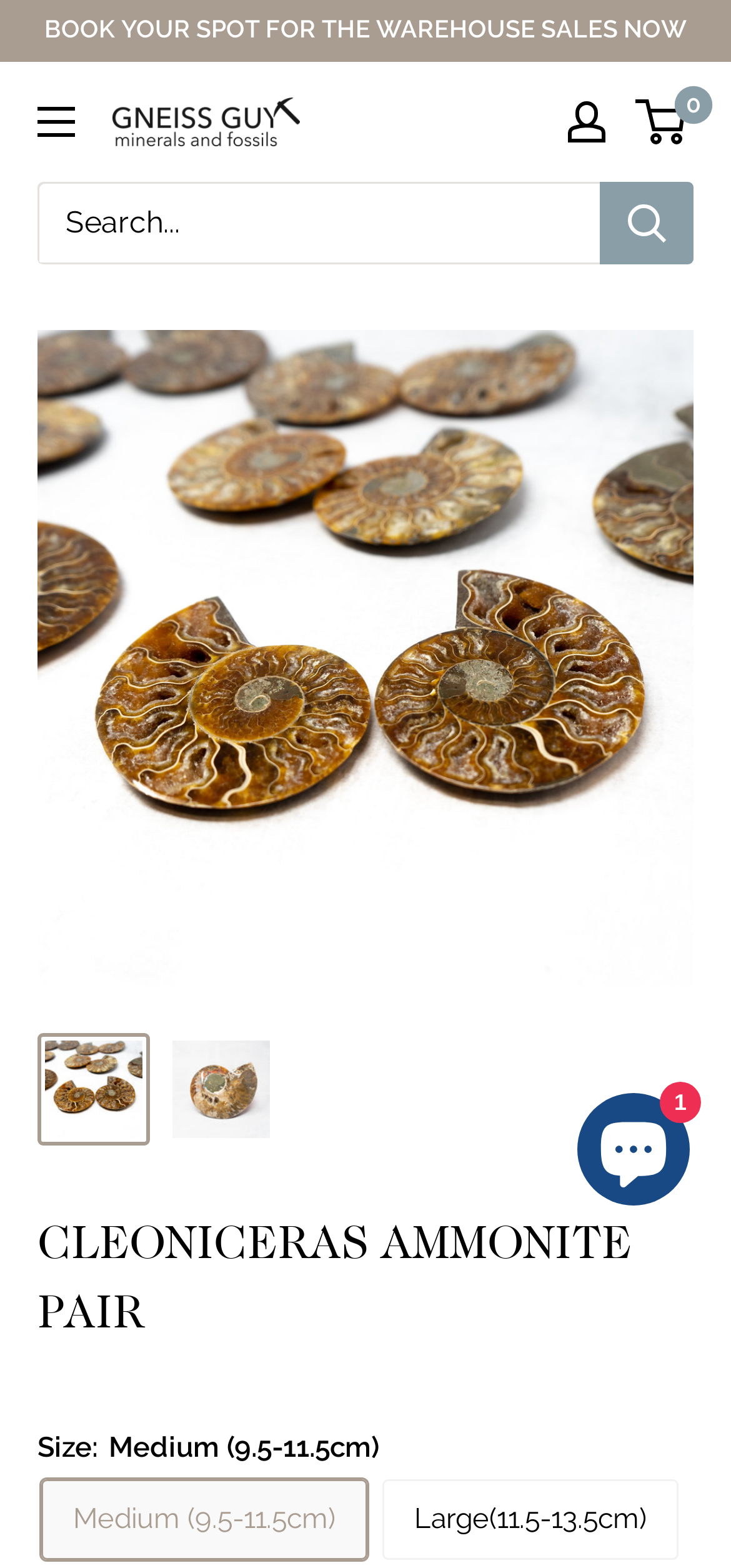Please use the details from the image to answer the following question comprehensively:
What is the size range of the medium-sized ammonite?

The webpage provides a description of the size range for the medium-sized ammonite, which is specified as 'Medium (9.5-11.5cm)'.